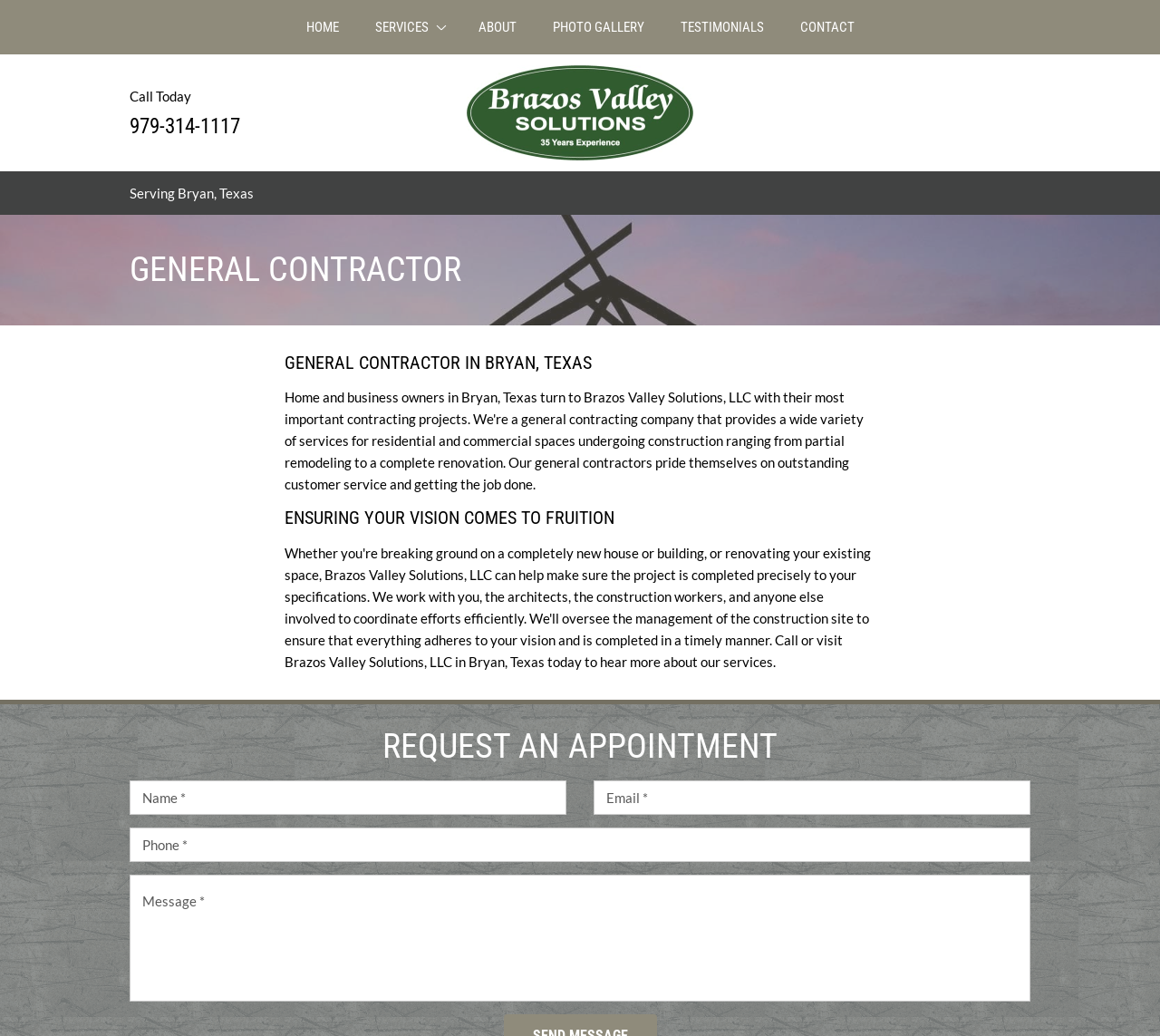Given the description "placeholder="Name *"", provide the bounding box coordinates of the corresponding UI element.

[0.112, 0.753, 0.488, 0.786]